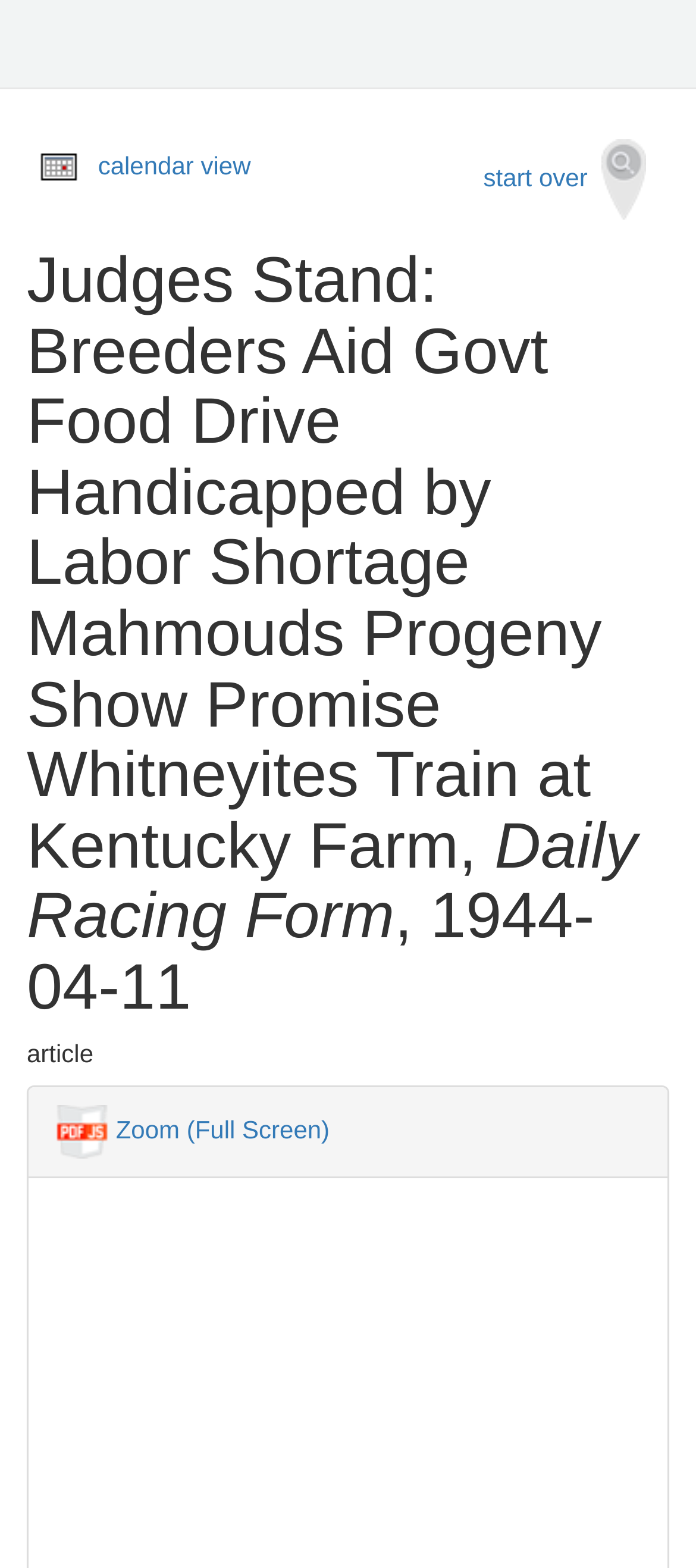Analyze the image and answer the question with as much detail as possible: 
What is the purpose of the link 'Zoom (Full Screen)'?

The link 'Zoom (Full Screen)' is likely used to zoom the page to full screen, allowing the user to view the content in a larger format. This can be inferred from the text of the link itself, which suggests that it will zoom the page to full screen.